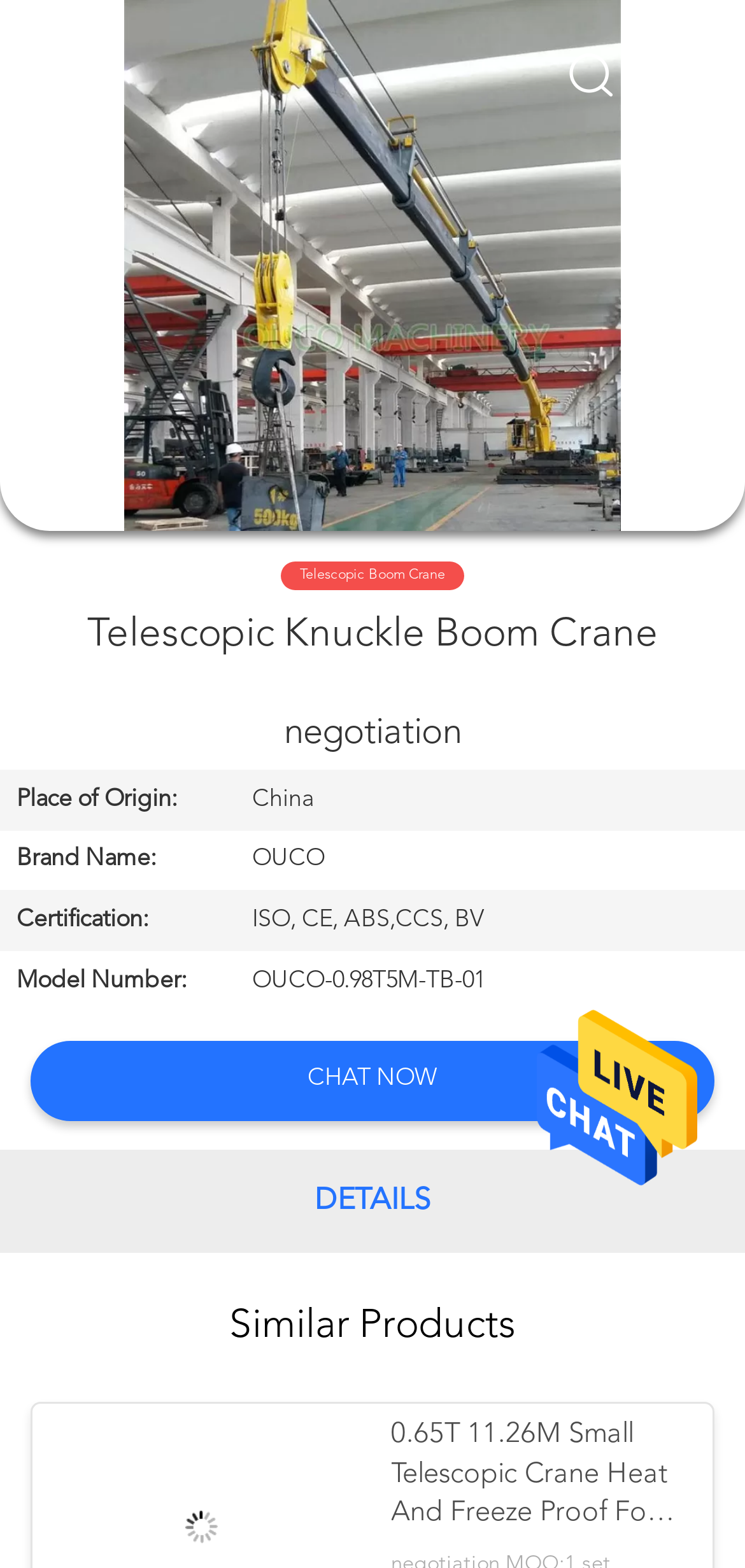Please answer the following query using a single word or phrase: 
What is the place of origin of the telescopic knuckle boom crane?

China